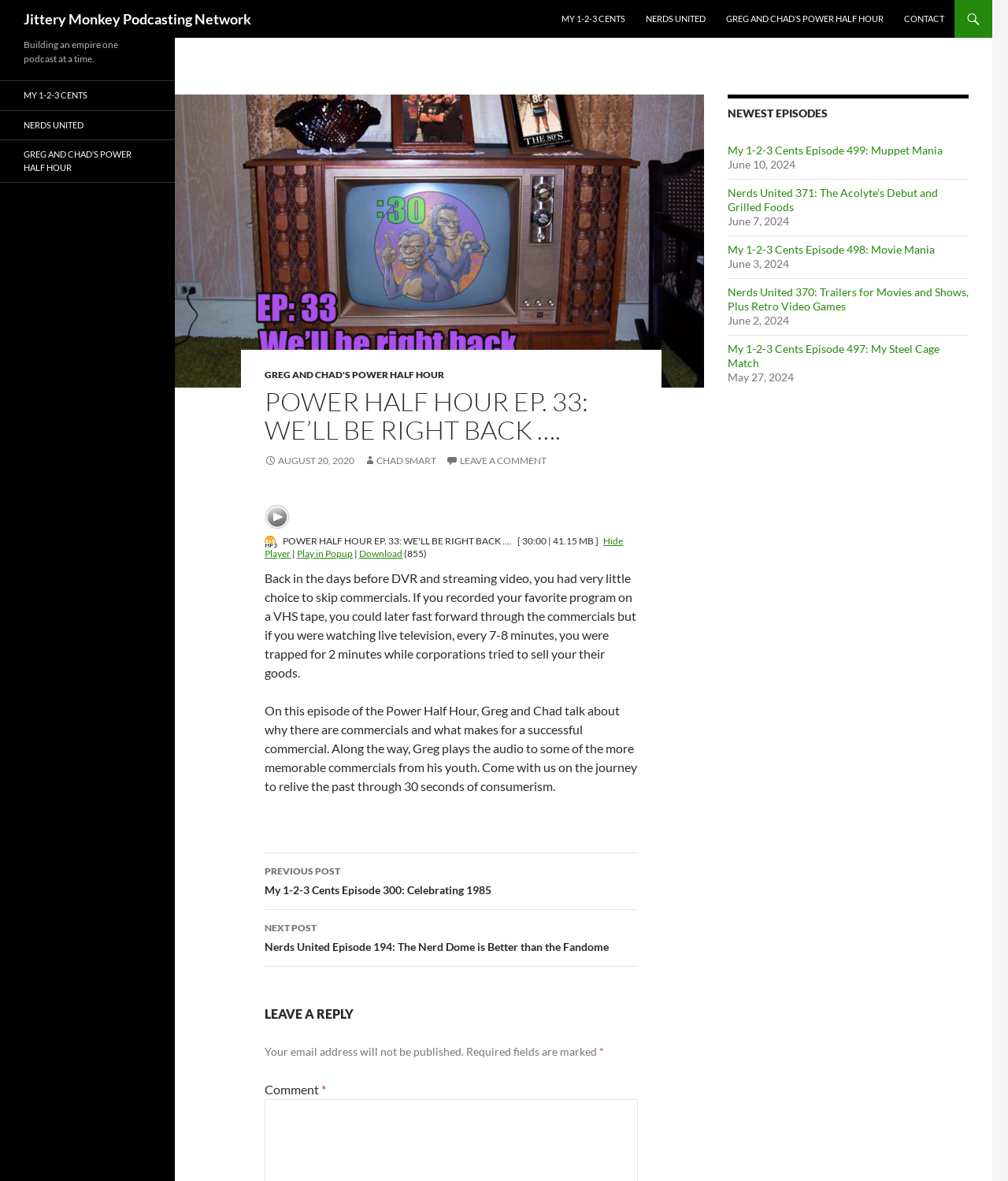What is the purpose of the 'Leave a Reply' section?
Based on the image, give a one-word or short phrase answer.

To comment on the episode